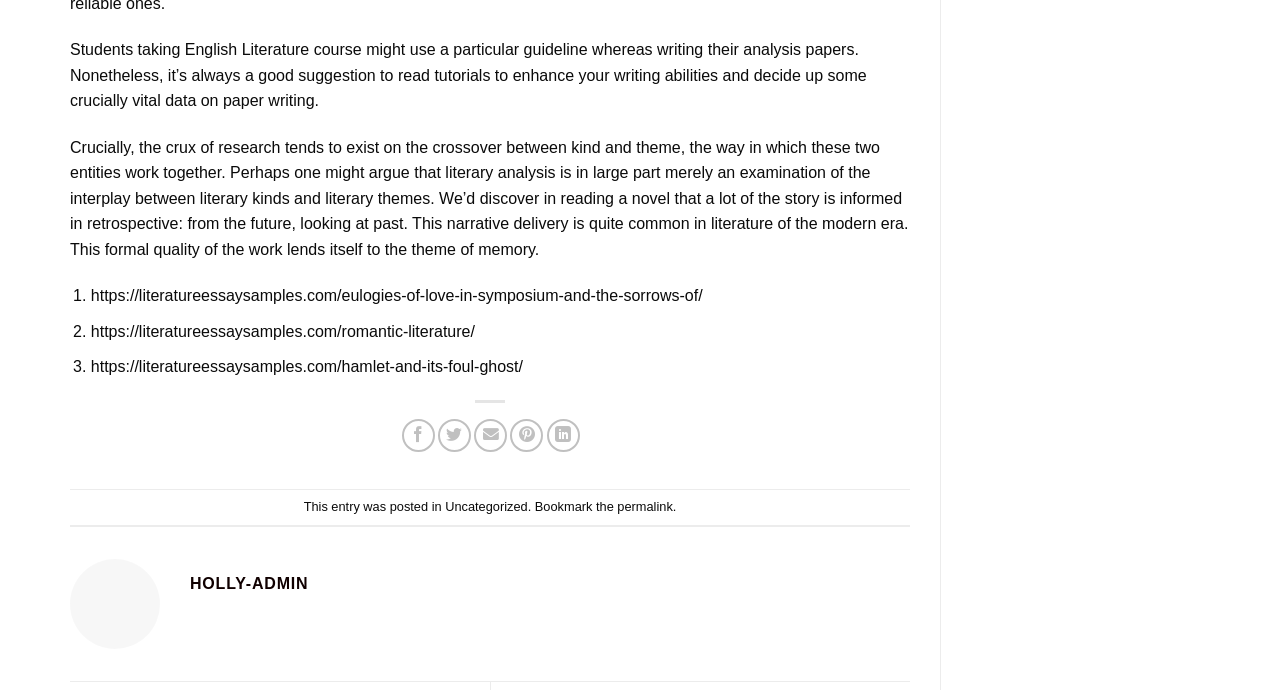Using the information in the image, give a detailed answer to the following question: What is the category of the post?

The footer section of the webpage indicates that the post is categorized as 'Uncategorized'.